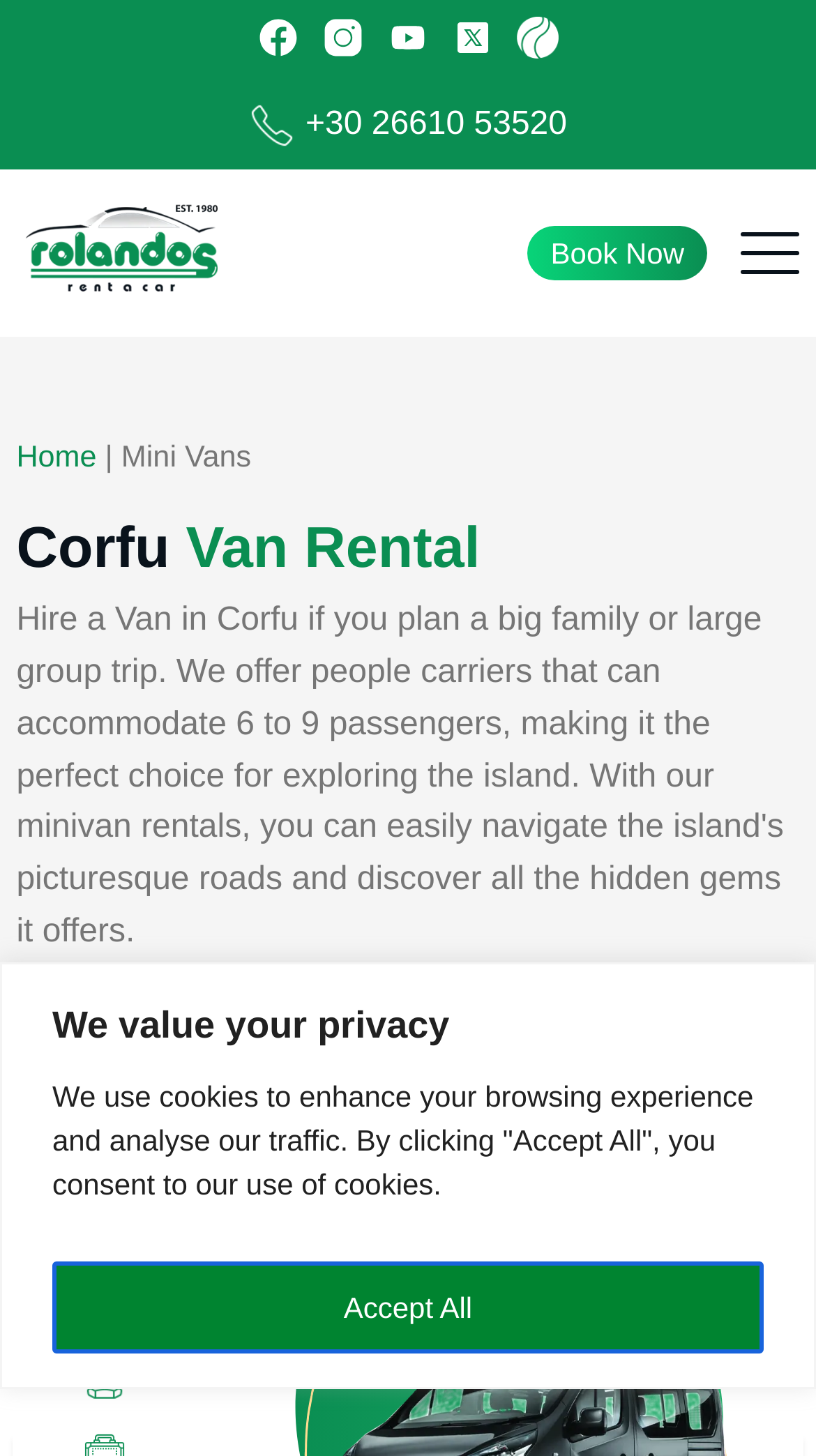What type of vehicles are available for rent?
Make sure to answer the question with a detailed and comprehensive explanation.

I found the type of vehicles available for rent by looking at the breadcrumbs navigation, which includes the link 'Mini Vans'.